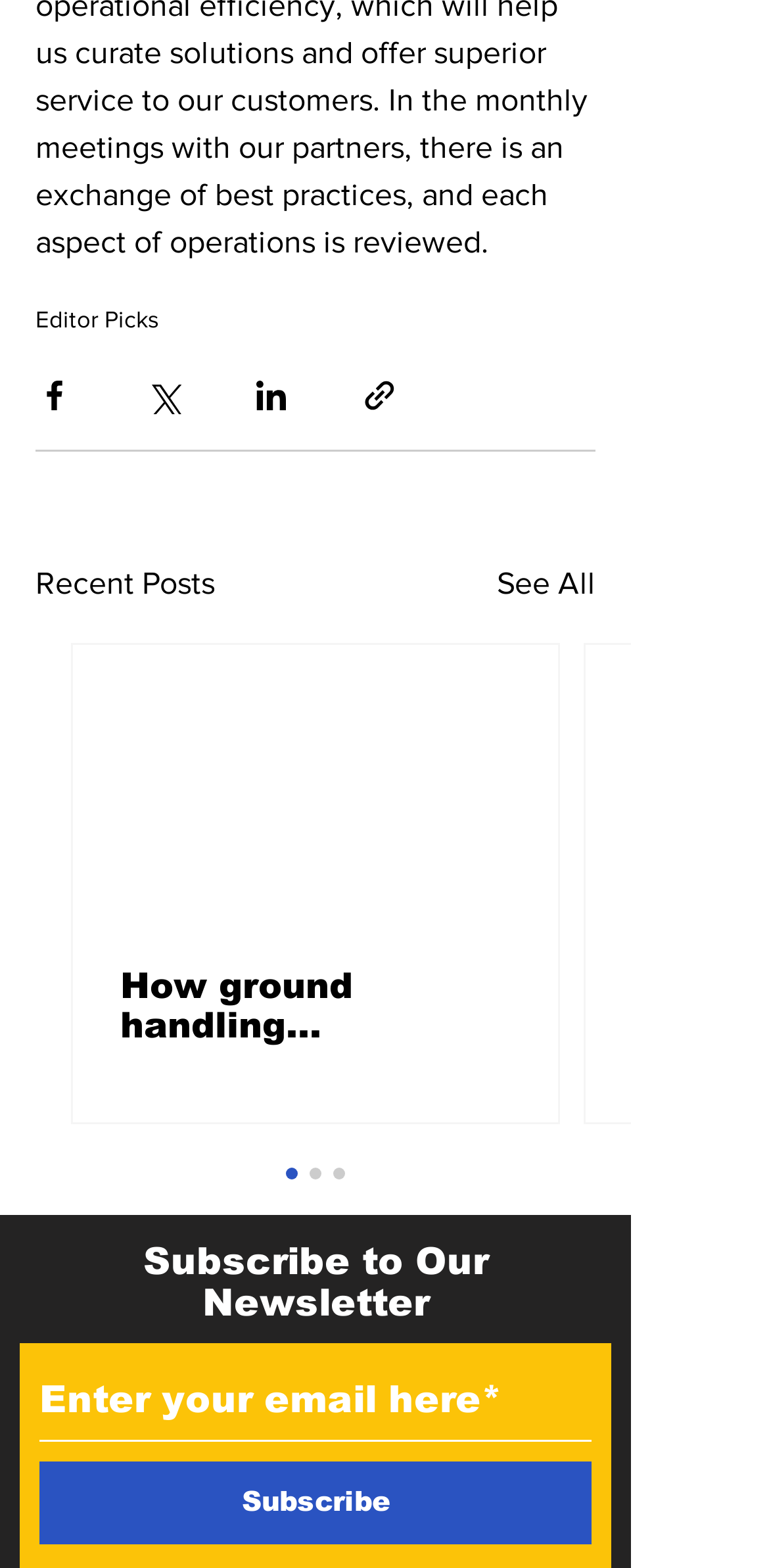Give a short answer using one word or phrase for the question:
What is the purpose of the buttons on the top?

Share articles